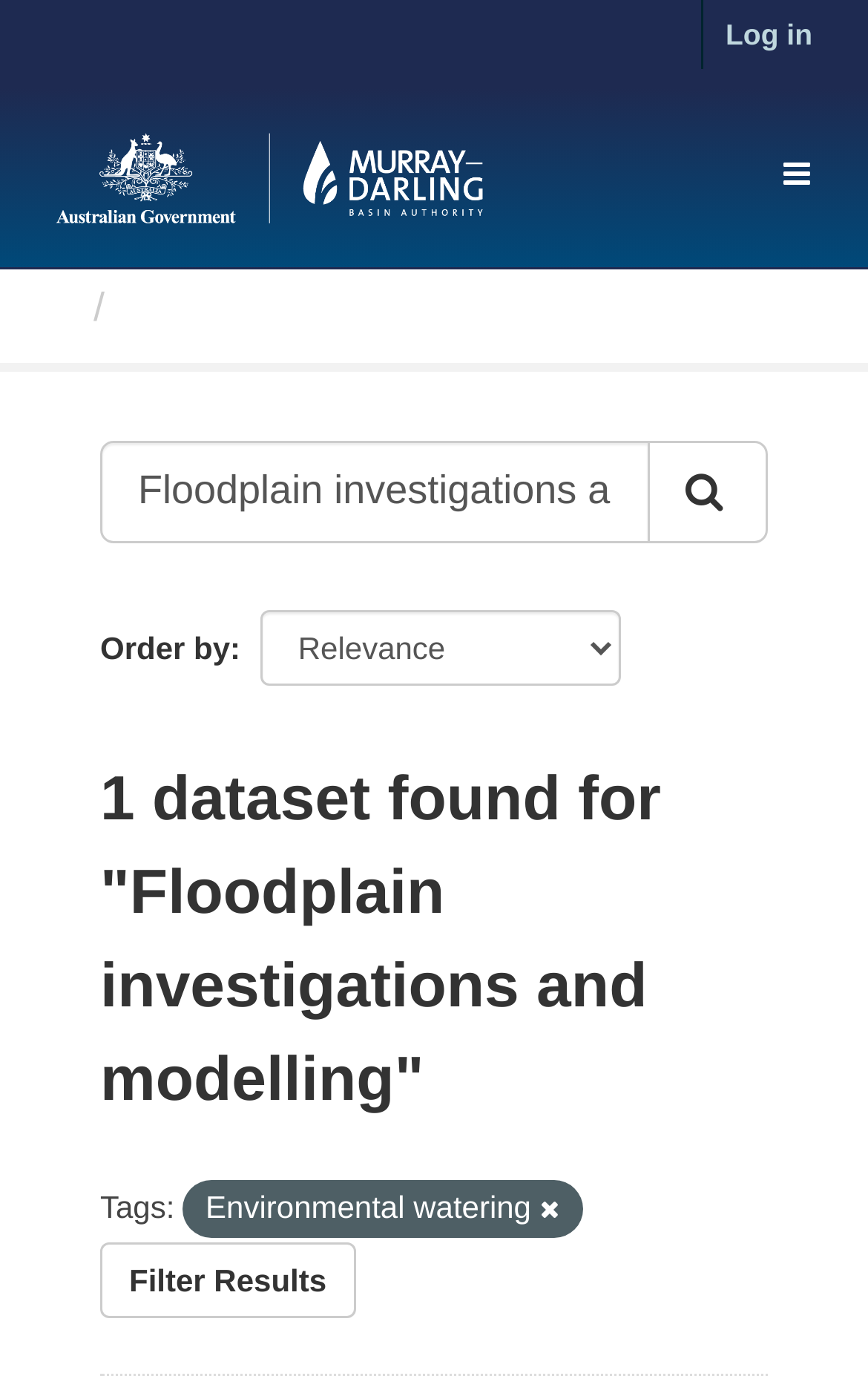Determine the bounding box coordinates for the HTML element mentioned in the following description: "Filter Results". The coordinates should be a list of four floats ranging from 0 to 1, represented as [left, top, right, bottom].

[0.115, 0.889, 0.409, 0.944]